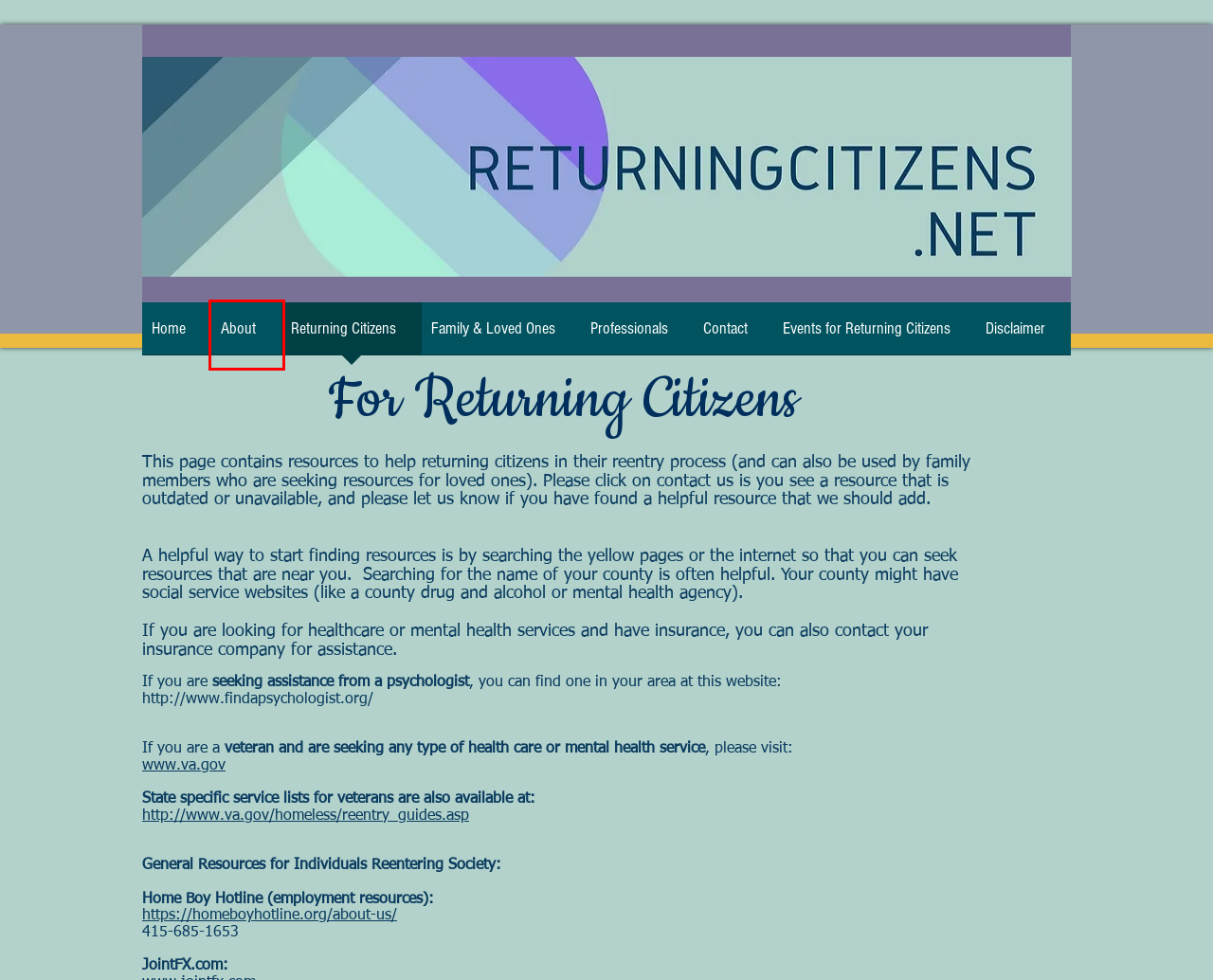Given a screenshot of a webpage with a red bounding box highlighting a UI element, determine which webpage description best matches the new webpage that appears after clicking the highlighted element. Here are the candidates:
A. Events for Returning Citizens | returningcitizens
B. Home - Find a Psychologist
C. Contact | returningcitizens
D. Disclaimer | returningcitizens
E. Home | returningcitizens
F. Professionals | returningcitizens
G. Family & Loved Ones | returningcitizens
H. About | returningcitizens

H